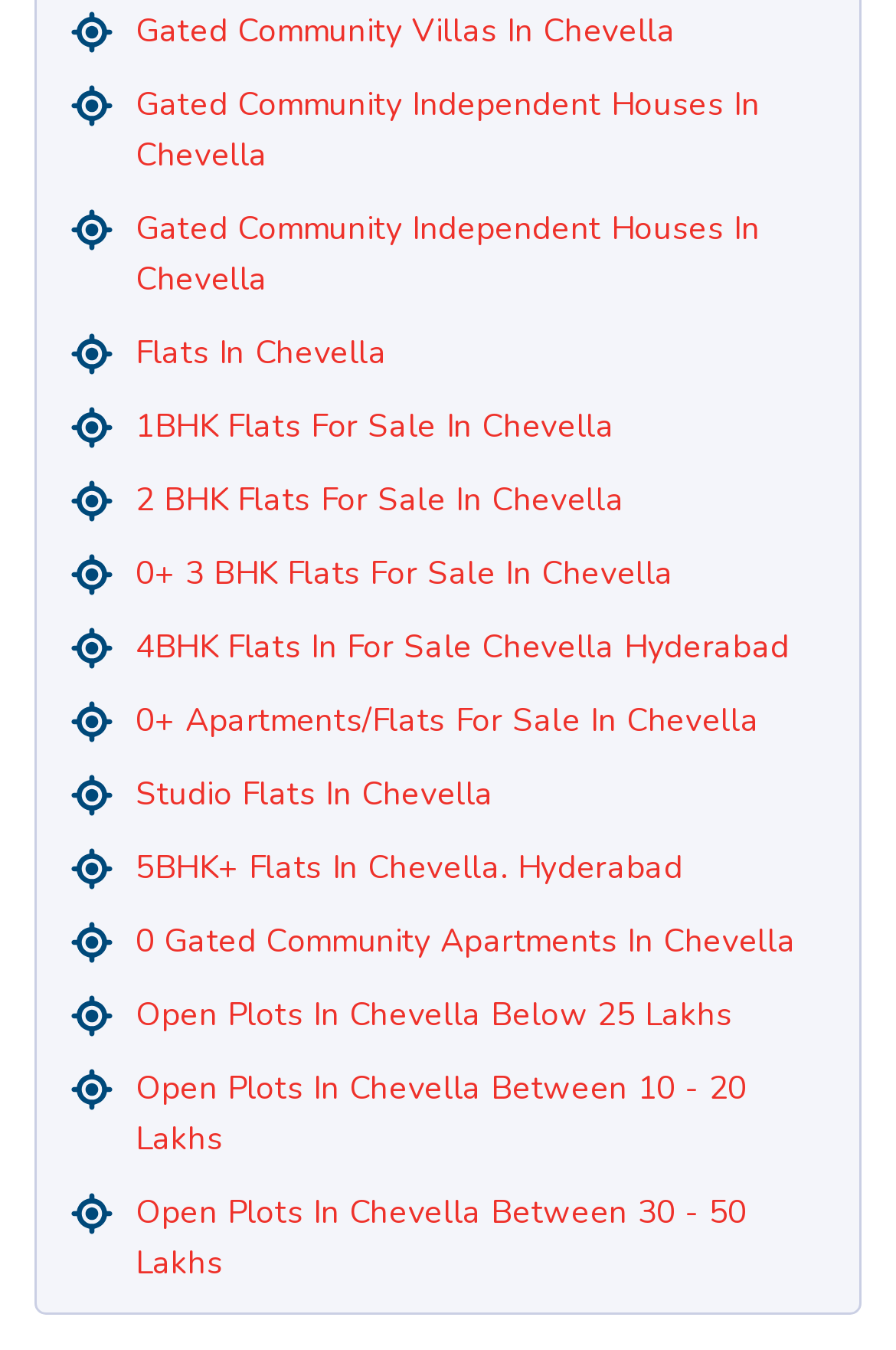Using the provided element description "Studio Flats in Chevella", determine the bounding box coordinates of the UI element.

[0.151, 0.57, 0.551, 0.607]